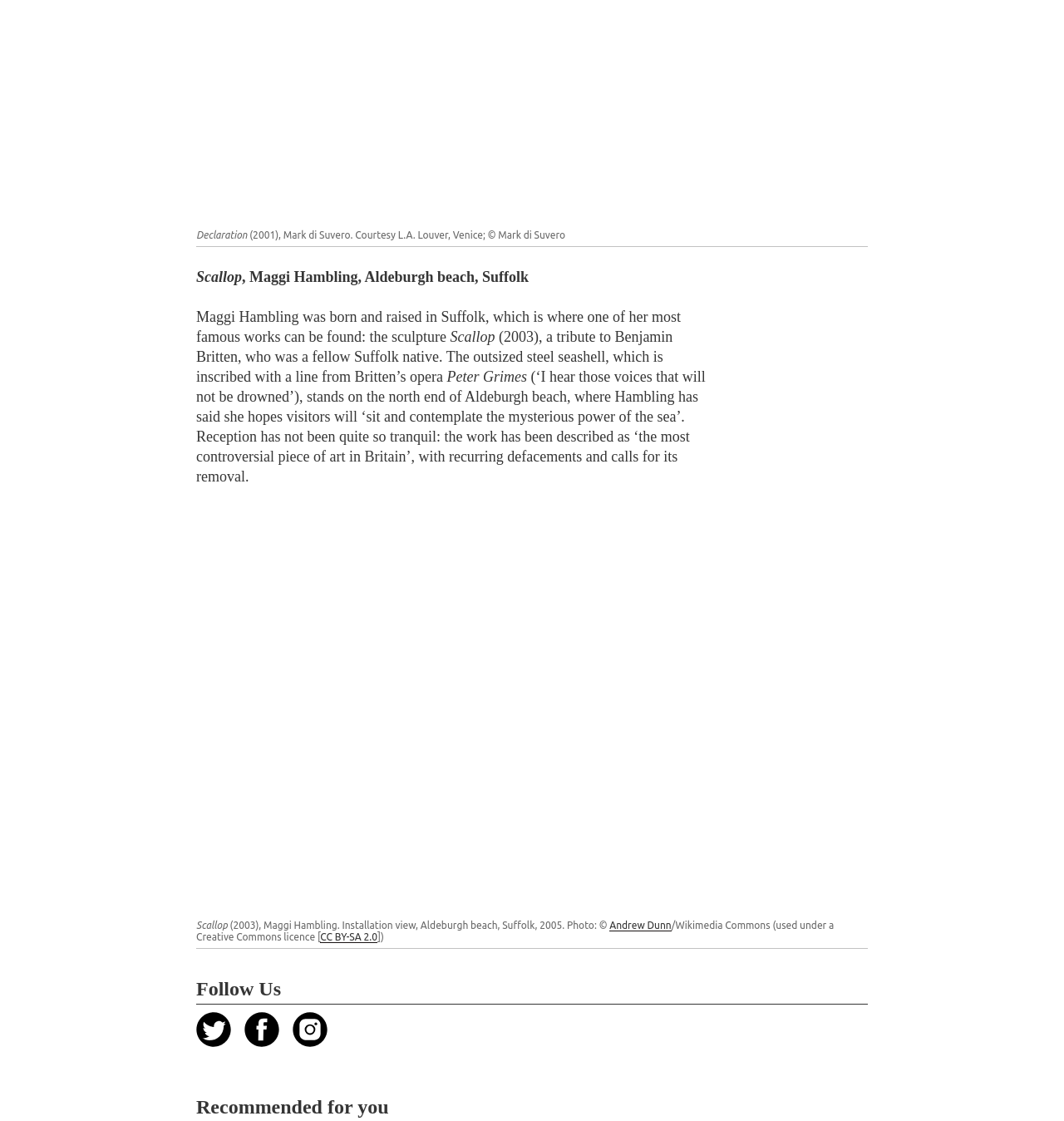Who is the photographer of the installation view?
Kindly offer a detailed explanation using the data available in the image.

The answer can be found by reading the text associated with the link element '[362] link 'Andrew Dunn' which indicates that Andrew Dunn is the photographer of the installation view.